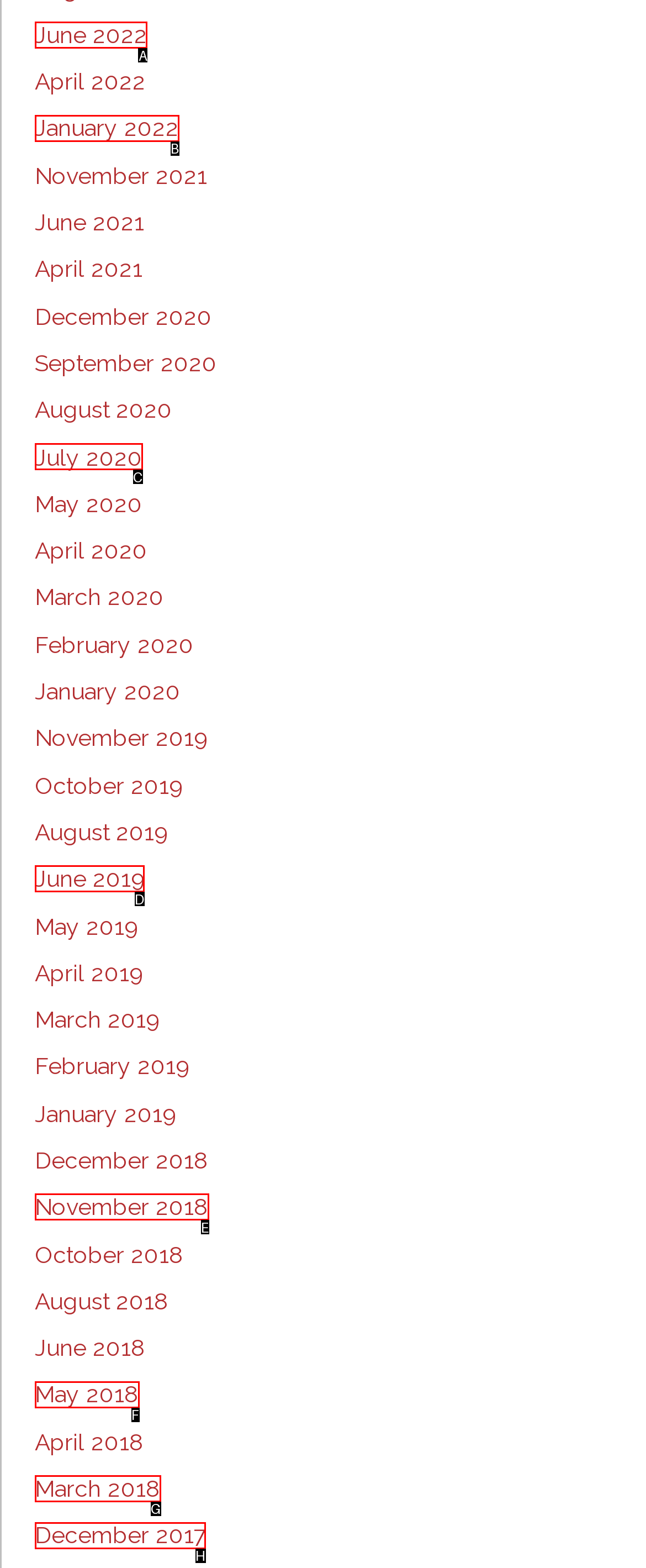Tell me which letter corresponds to the UI element that will allow you to view June 2022. Answer with the letter directly.

A